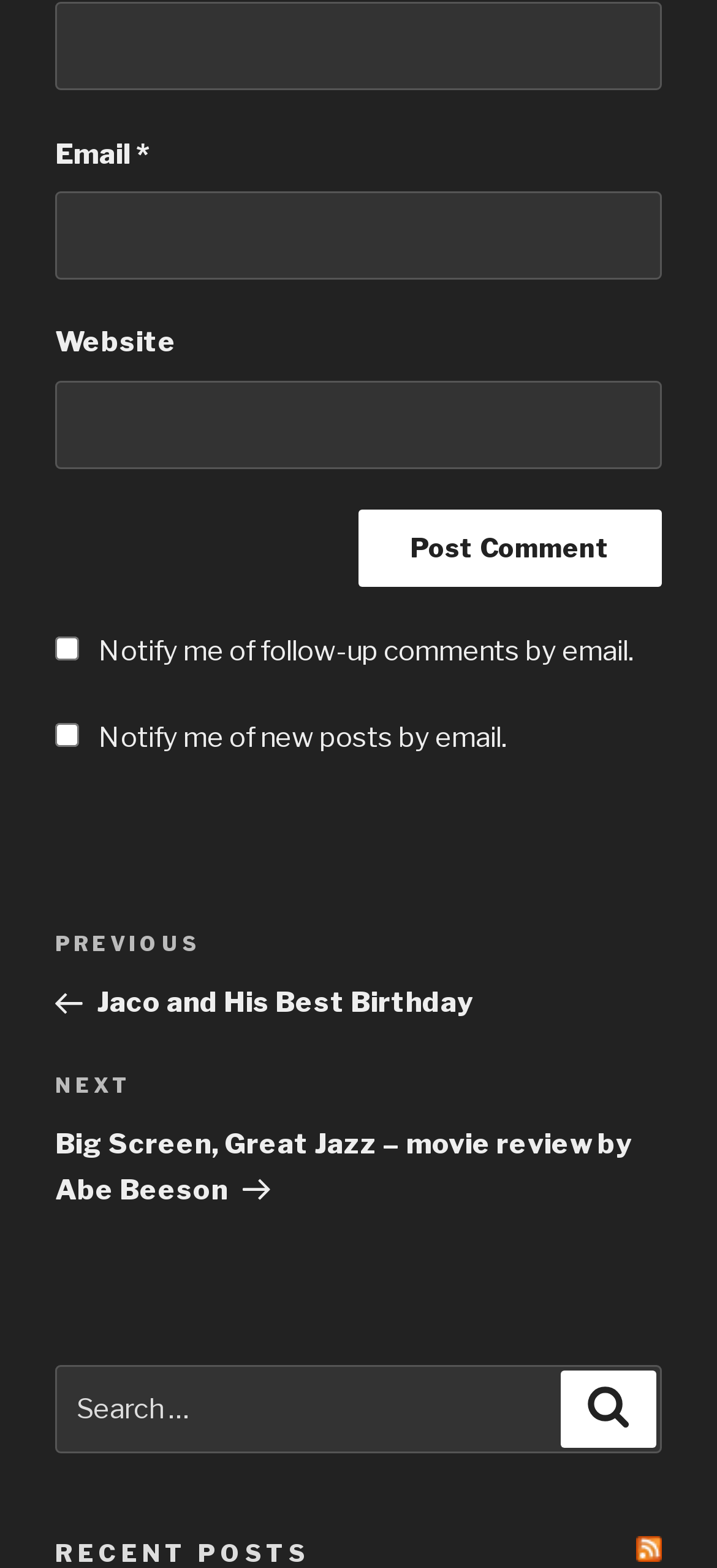Please identify the bounding box coordinates of the element's region that I should click in order to complete the following instruction: "Go to the previous post". The bounding box coordinates consist of four float numbers between 0 and 1, i.e., [left, top, right, bottom].

[0.077, 0.591, 0.923, 0.65]